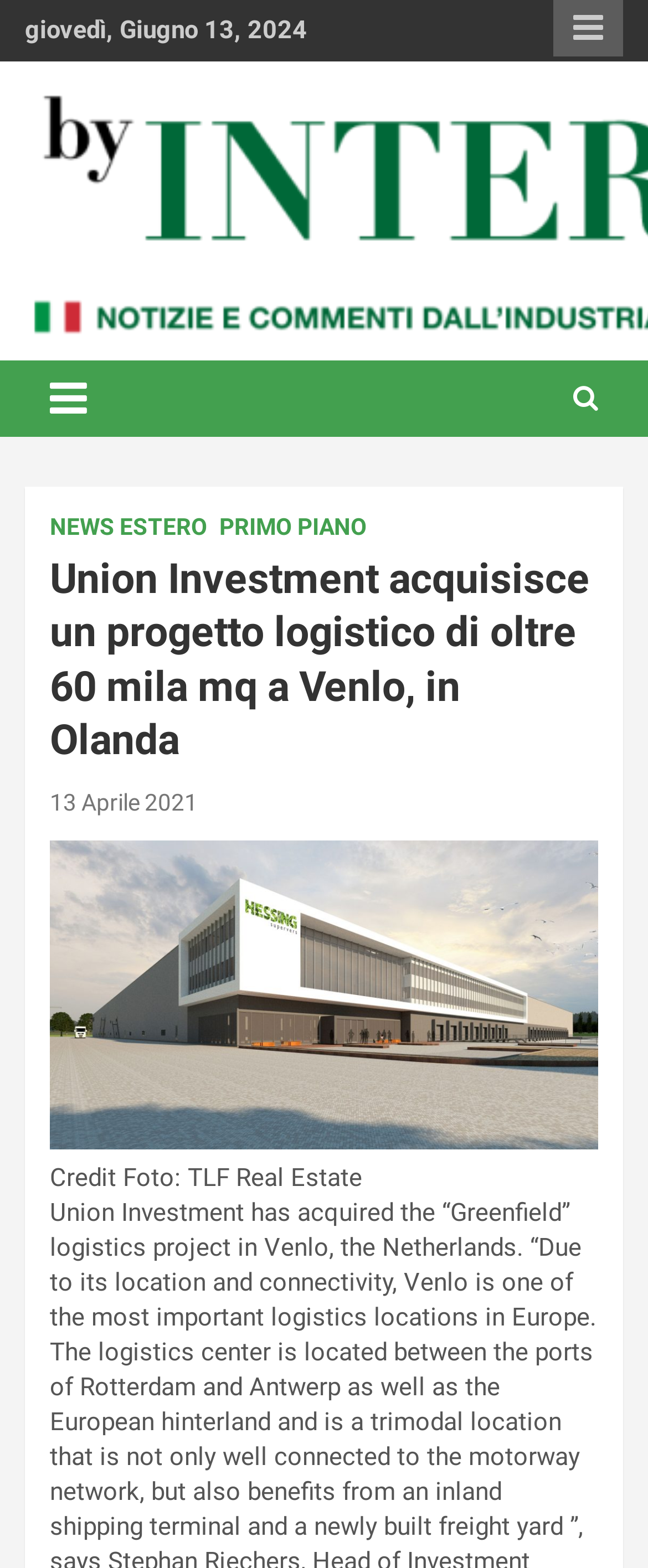What is the location of the logistics project?
Carefully examine the image and provide a detailed answer to the question.

I found the location of the logistics project by reading the main heading of the webpage, which says 'Union Investment acquisisce un progetto logistico di oltre 60 mila mq a Venlo, in Olanda'.